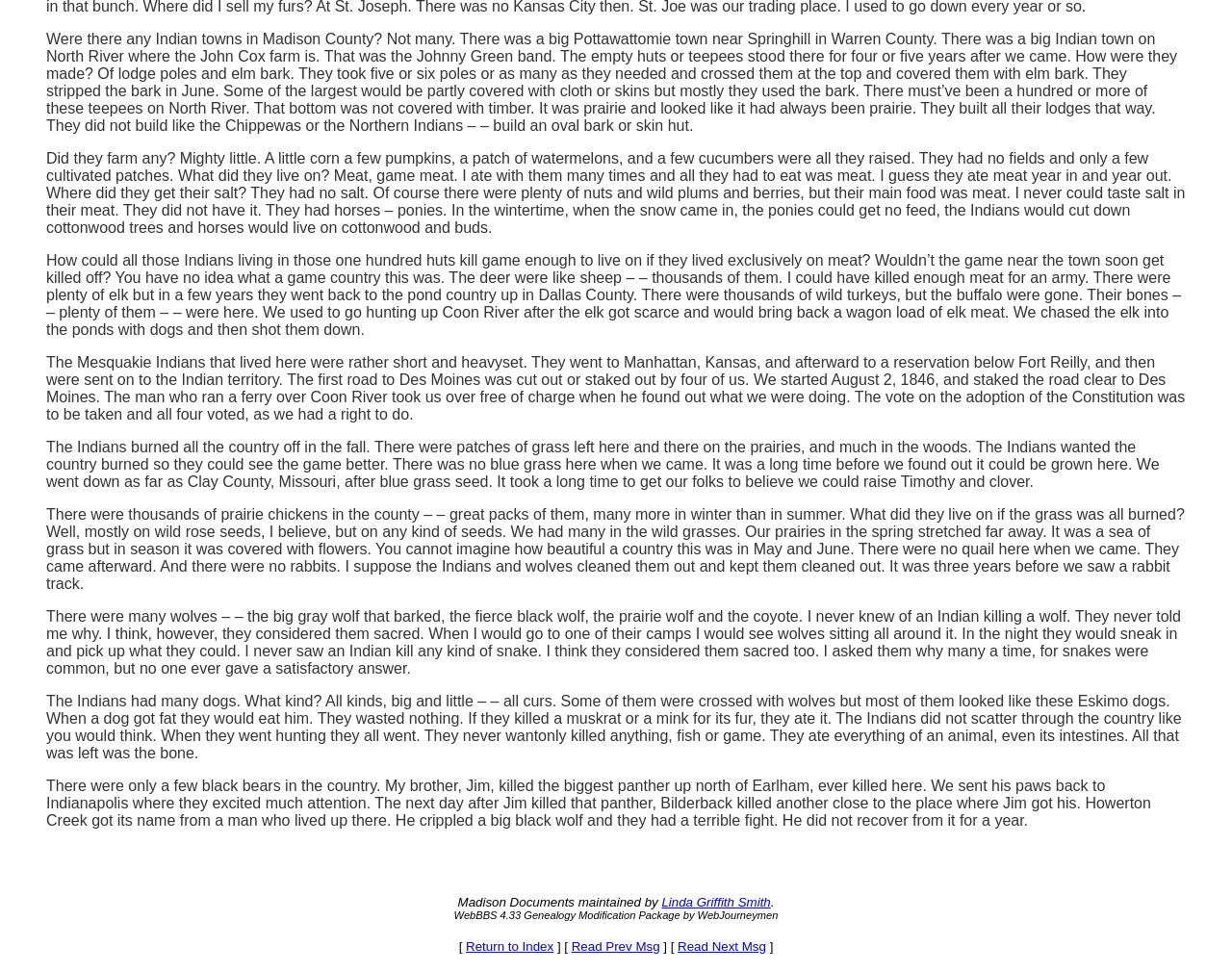Bounding box coordinates are given in the format (top-left x, top-left y, bottom-right x, bottom-right y). All values should be floating point numbers between 0 and 1. Provide the bounding box coordinate for the UI element described as: Read Prev Msg

[0.464, 0.966, 0.536, 0.981]